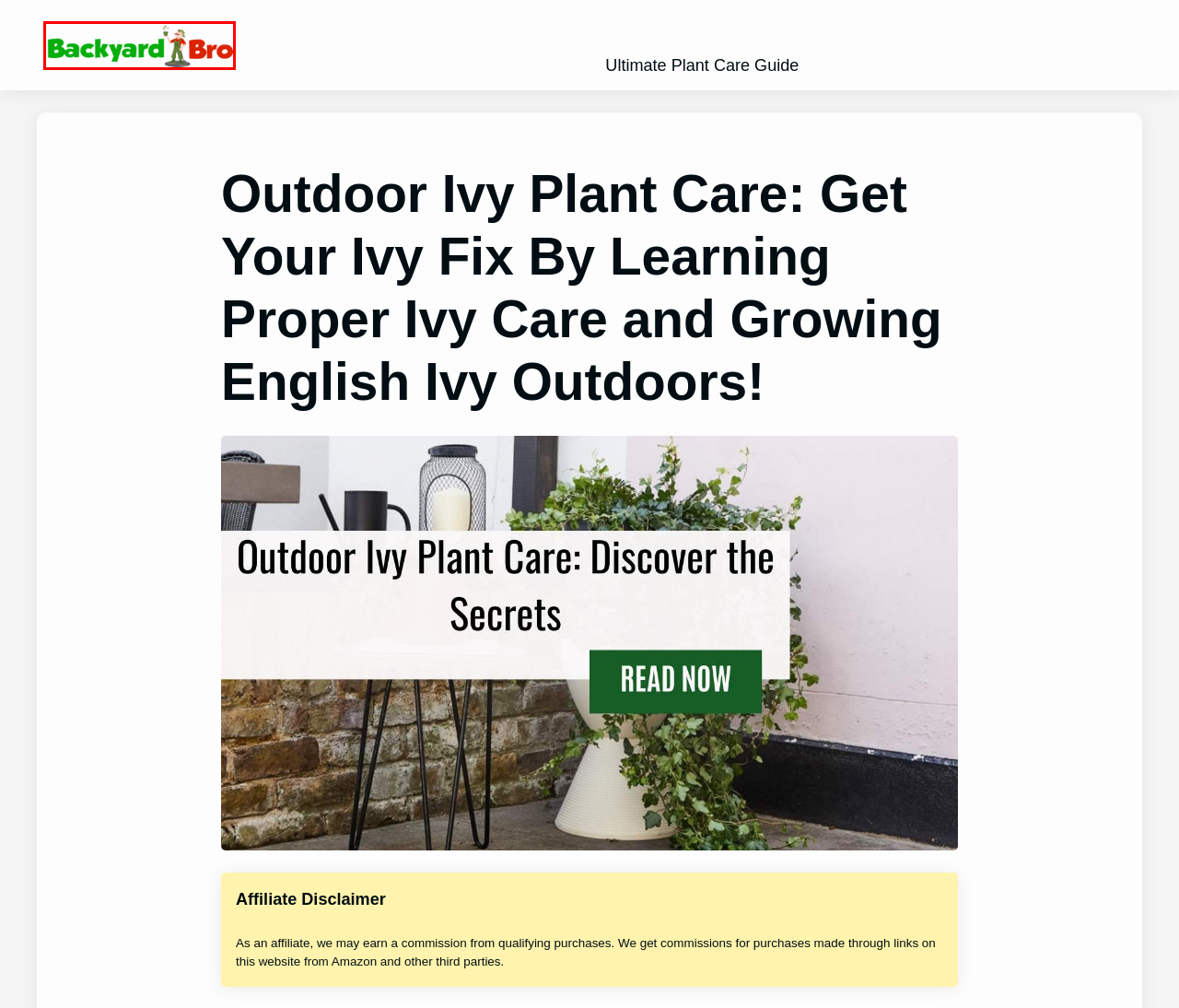Analyze the given webpage screenshot and identify the UI element within the red bounding box. Select the webpage description that best matches what you expect the new webpage to look like after clicking the element. Here are the candidates:
A. How To Set Up Self Watering Planter: Do Like a Pro!
B. Outdoor Yucca Plant Care in Winter: Grow & Care Like a Pro!
C. HTML Sitemap - Backyard Bro
D. How to Stop Light Coming Through Plantation Shutters Like a Pro
E. Rubber Plant Care Outdoor: Care Like Pro
F. Backyard Bro -
G. Plant Care - Backyard Bro
H. Watering Plant Ultimate Guide - Learn to Water Plants Correctly Like An Expert! - Backyard Bro

F